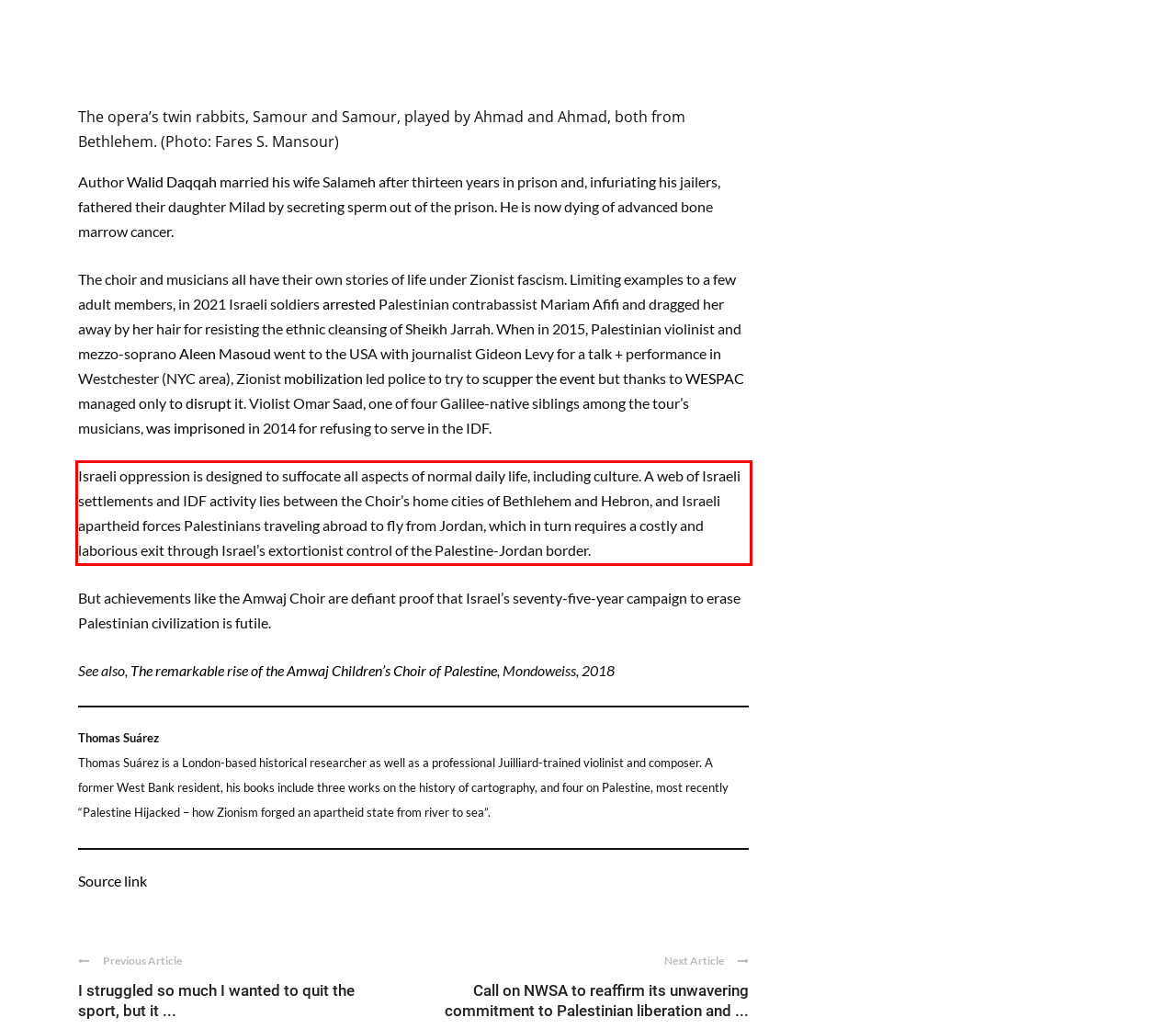Please extract the text content from the UI element enclosed by the red rectangle in the screenshot.

Israeli oppression is designed to suffocate all aspects of normal daily life, including culture. A web of Israeli settlements and IDF activity lies between the Choir’s home cities of Bethlehem and Hebron, and Israeli apartheid forces Palestinians traveling abroad to fly from Jordan, which in turn requires a costly and laborious exit through Israel’s extortionist control of the Palestine-Jordan border.